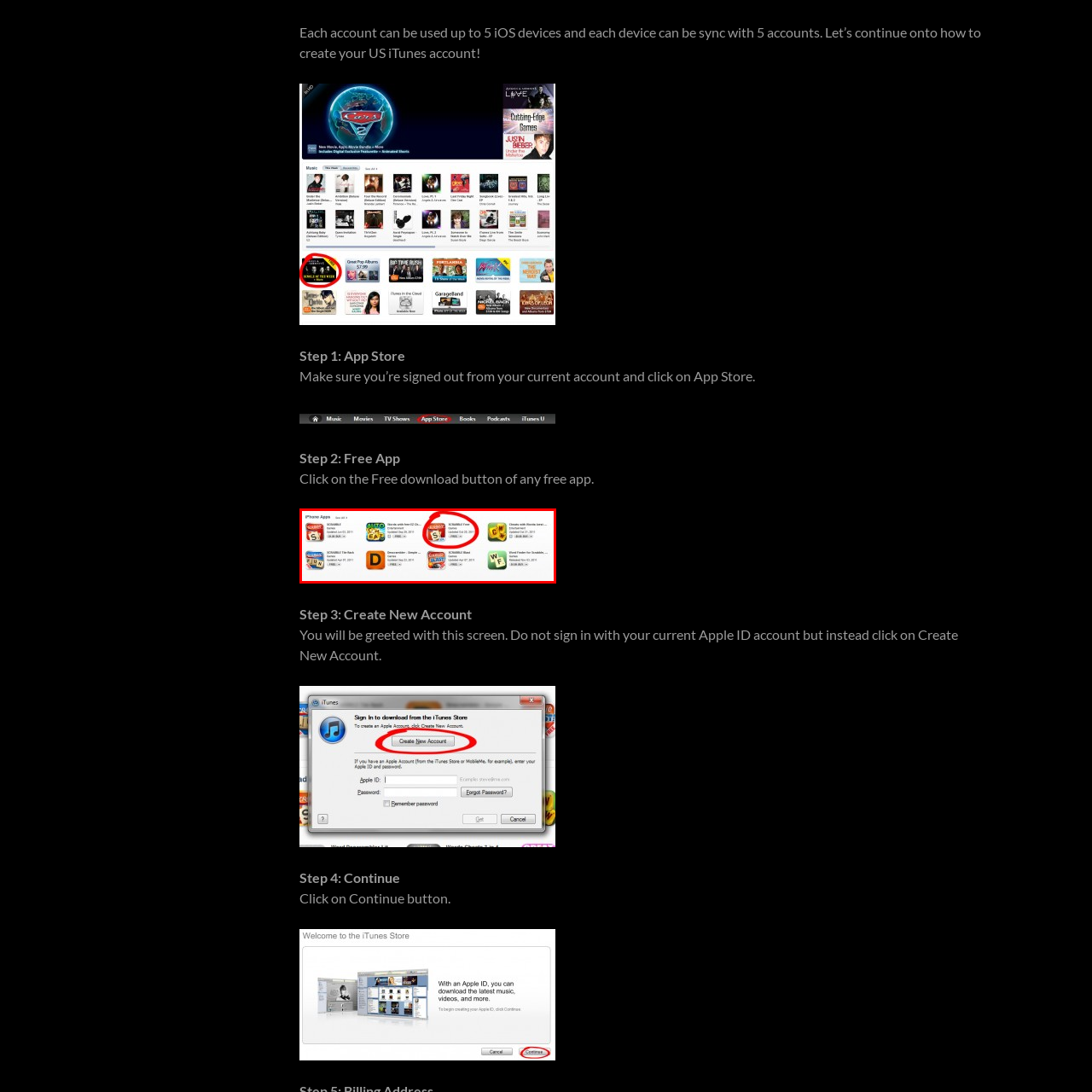Articulate a detailed narrative of what is visible inside the red-delineated region of the image.

The image showcases a selection of applications available on the App Store, specifically highlighting the free game "SCRABBLE® for iPad" prominently marked with a red circle. This screenshot provides a glimpse into the App Store interface for iPhone apps, with "SCRABBLE® for iPad" featured among other games, which include details such as their names and last updated dates. The presence of the free download option emphasizes the accessibility of the game, catering to users looking for engaging products without initial costs. This visual serves as a guide for potential users on how to navigate app selections and make informed choices for downloading.